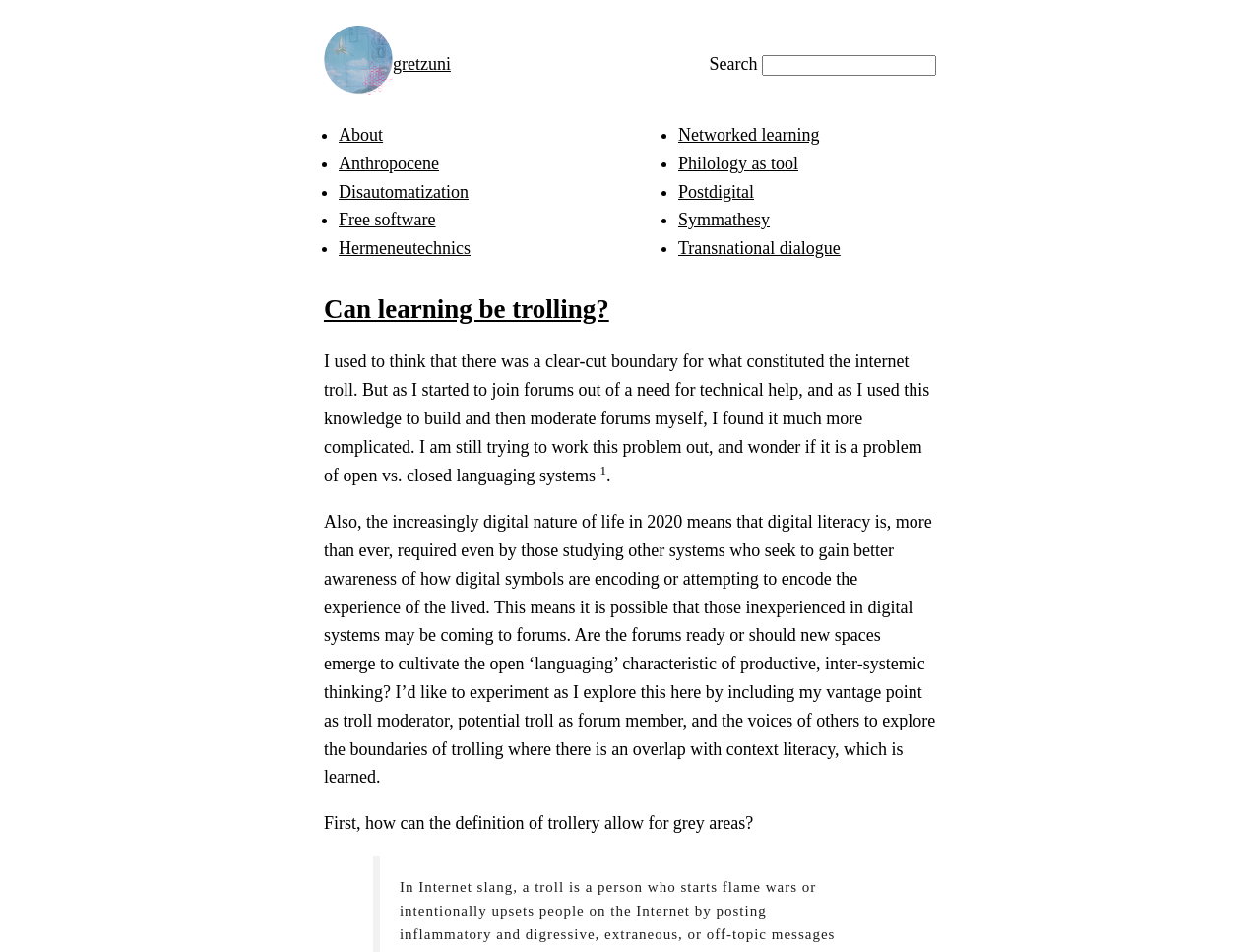Can you provide the bounding box coordinates for the element that should be clicked to implement the instruction: "View FAQ"?

None